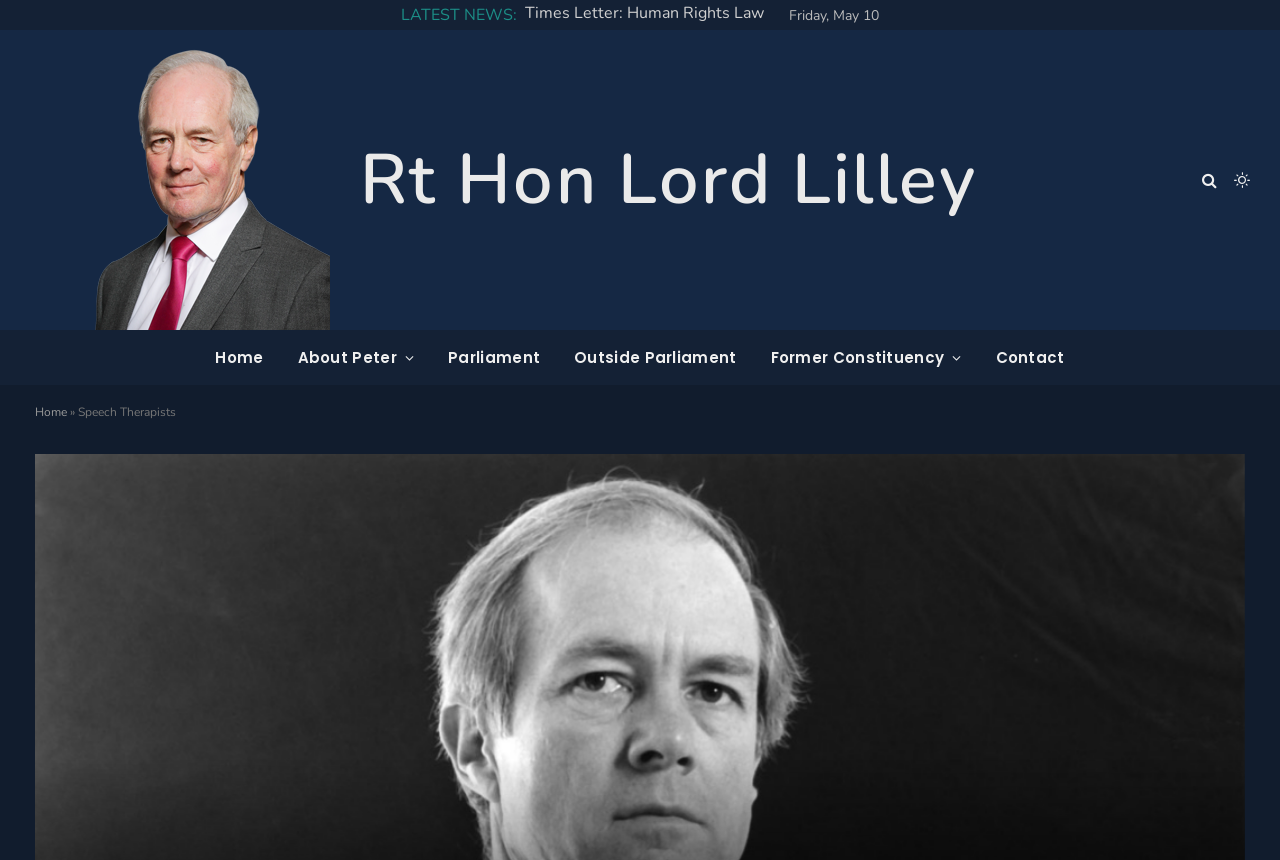Answer the question with a brief word or phrase:
What is the title of the news article?

Times Letter: Human Rights Law